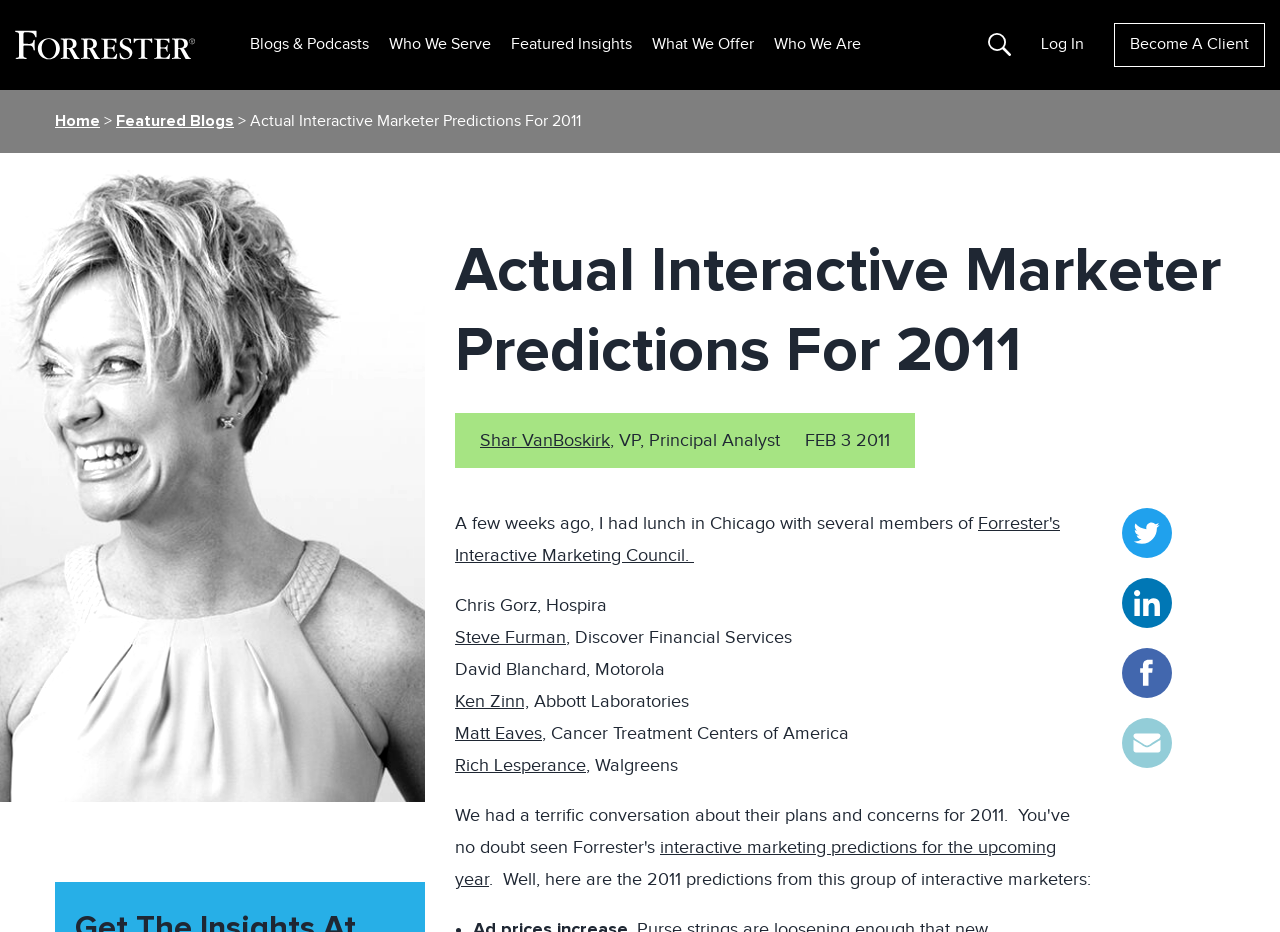Determine the bounding box coordinates for the area that needs to be clicked to fulfill this task: "Share on Twitter". The coordinates must be given as four float numbers between 0 and 1, i.e., [left, top, right, bottom].

[0.876, 0.545, 0.915, 0.599]